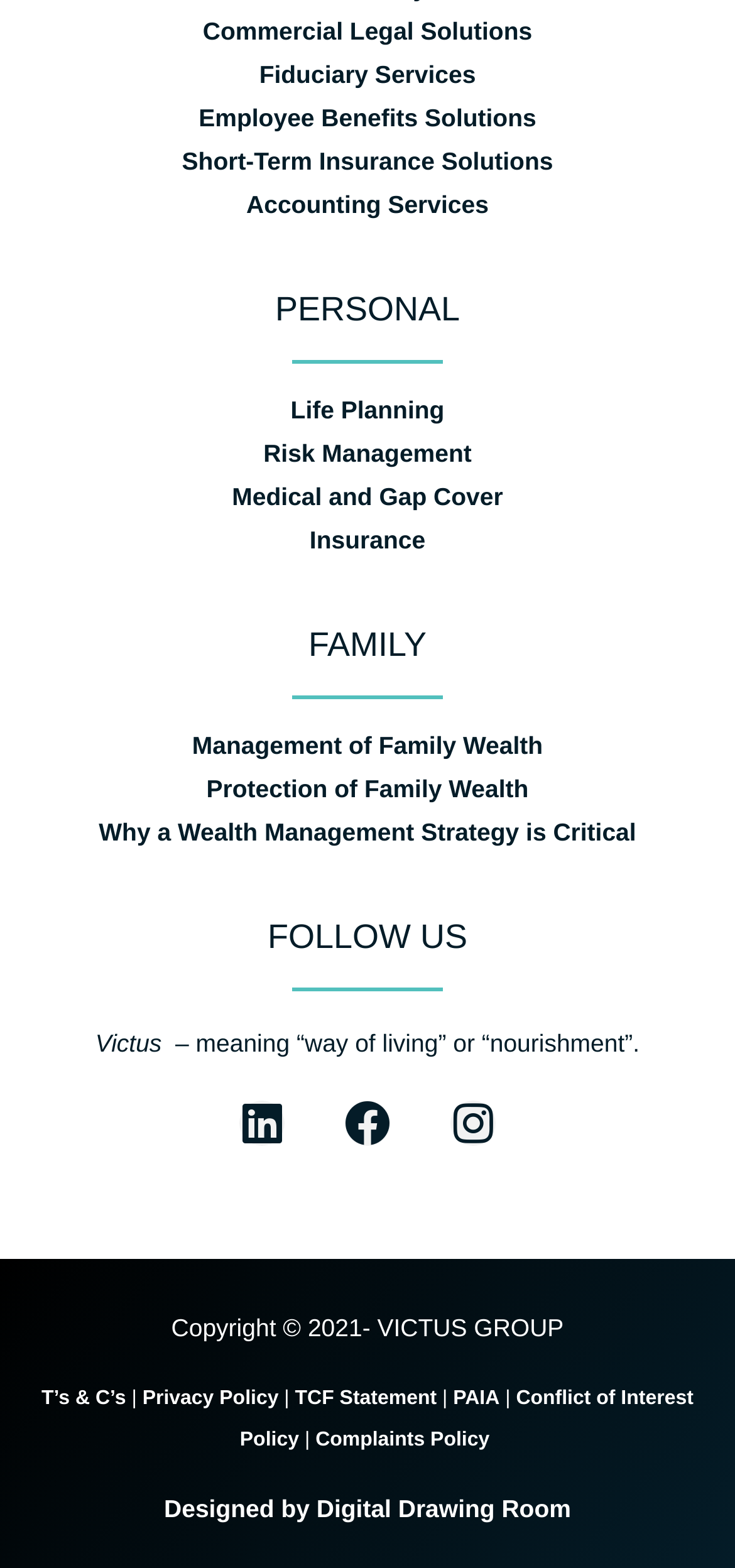Locate the bounding box coordinates of the clickable part needed for the task: "Follow Victus on Linkedin".

[0.326, 0.702, 0.387, 0.731]